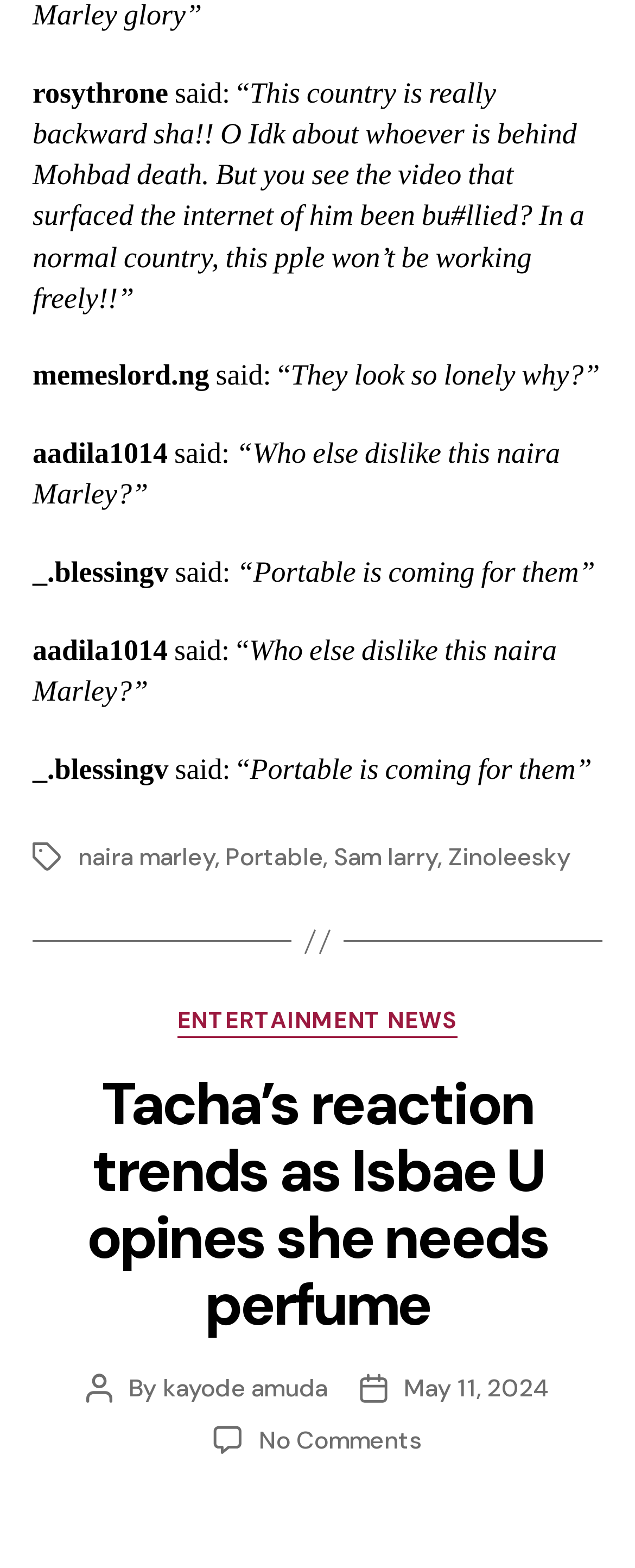Locate the bounding box coordinates of the area to click to fulfill this instruction: "Read the article 'How to view the address linked with the SBI account?'". The bounding box should be presented as four float numbers between 0 and 1, in the order [left, top, right, bottom].

None